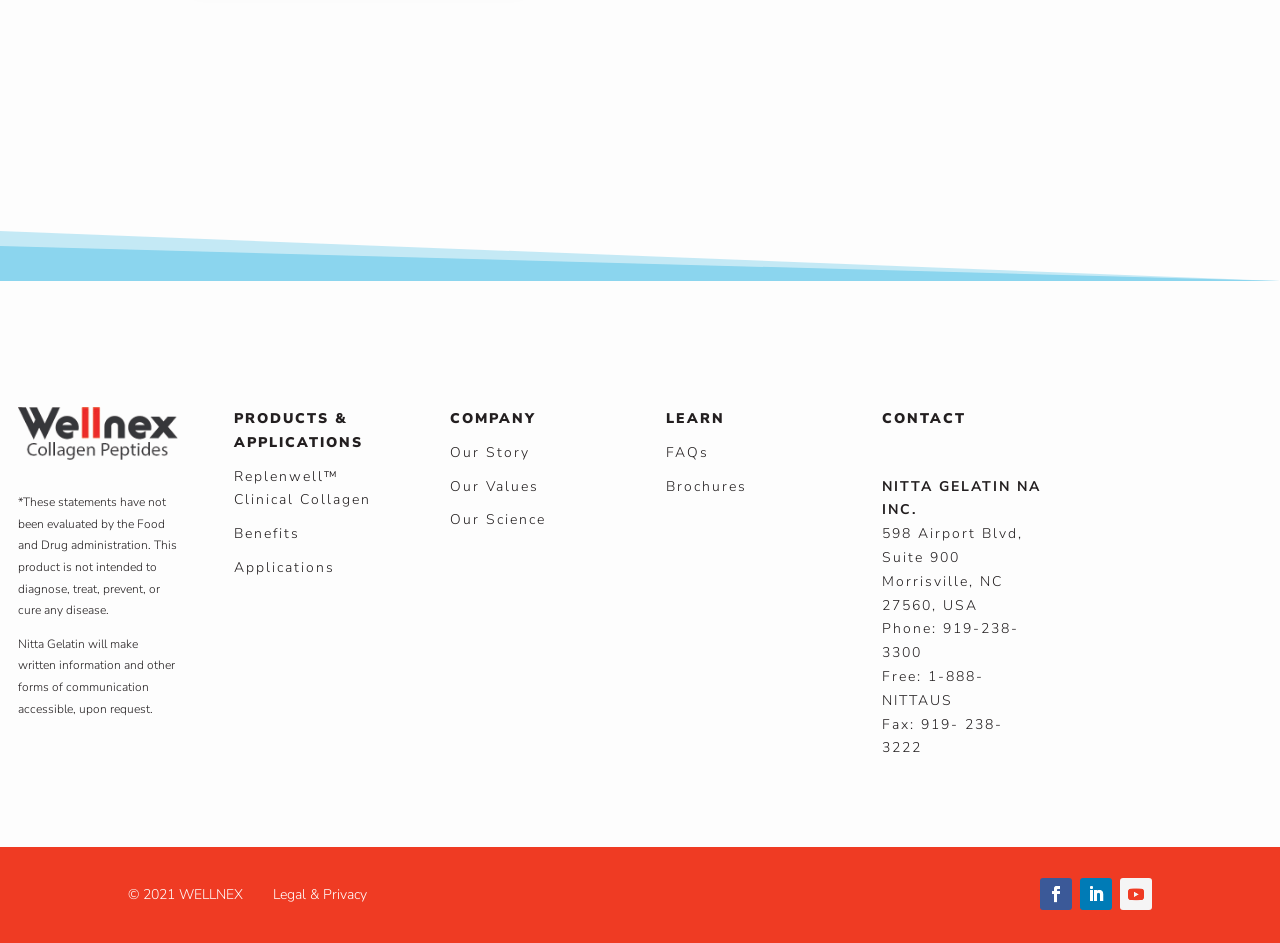How many social media links are there at the bottom of the page?
Based on the screenshot, answer the question with a single word or phrase.

3